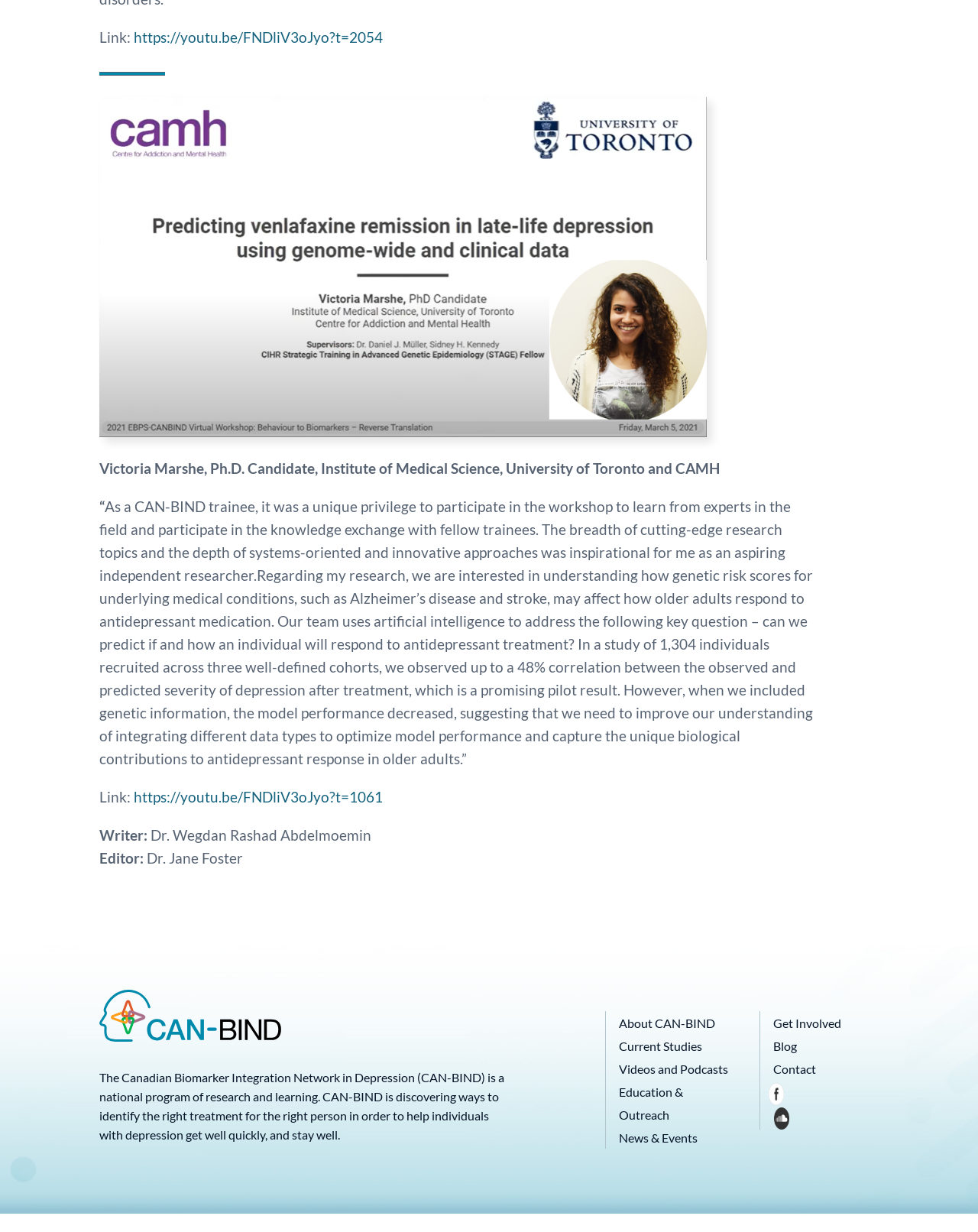Locate the bounding box coordinates of the item that should be clicked to fulfill the instruction: "Read the book blurb".

None